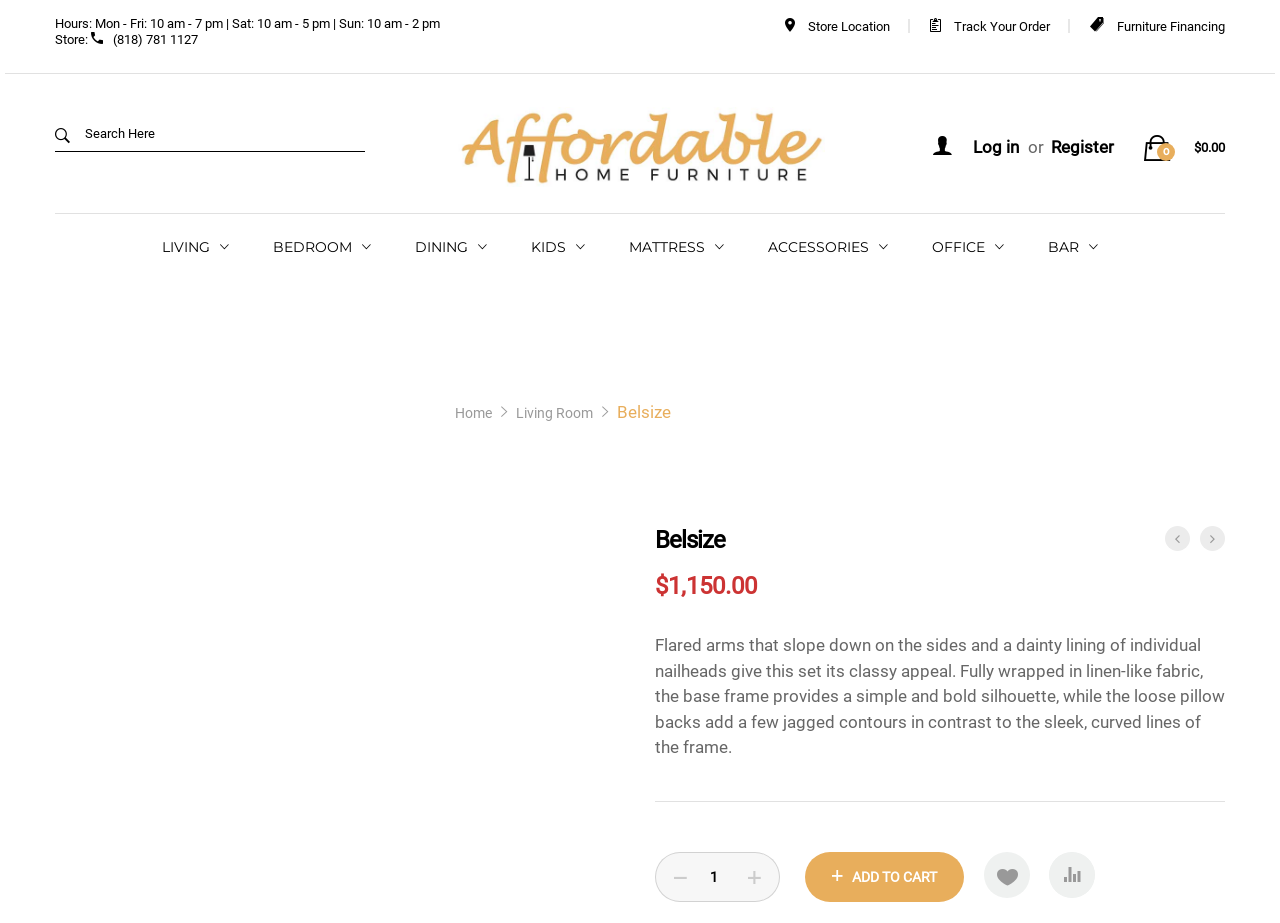Locate the UI element described by 3 PCS Coffee Tables Sets in the provided webpage screenshot. Return the bounding box coordinates in the format (top-left x, top-left y, bottom-right x, bottom-right y), ensuring all values are between 0 and 1.

[0.021, 0.71, 0.16, 0.728]